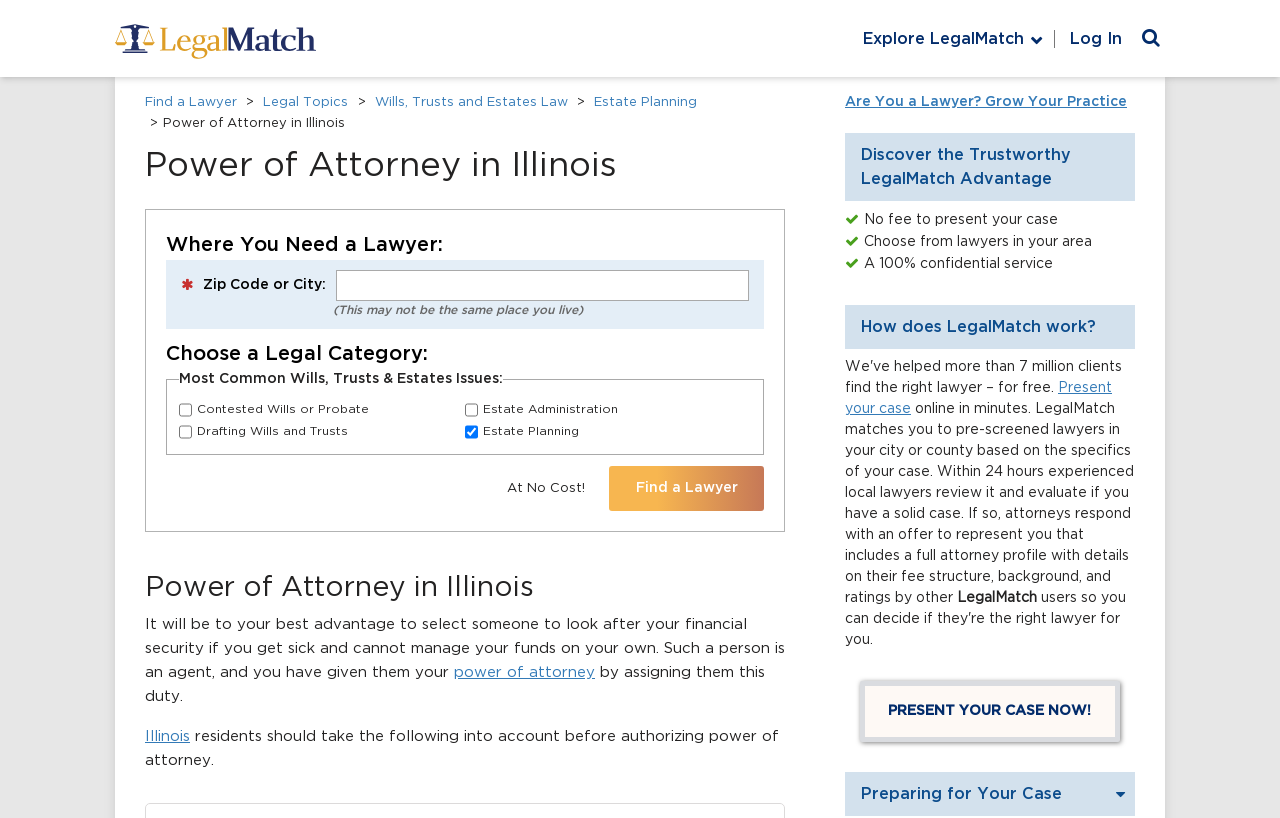Determine the coordinates of the bounding box that should be clicked to complete the instruction: "Enter zip code or city". The coordinates should be represented by four float numbers between 0 and 1: [left, top, right, bottom].

[0.263, 0.33, 0.585, 0.368]